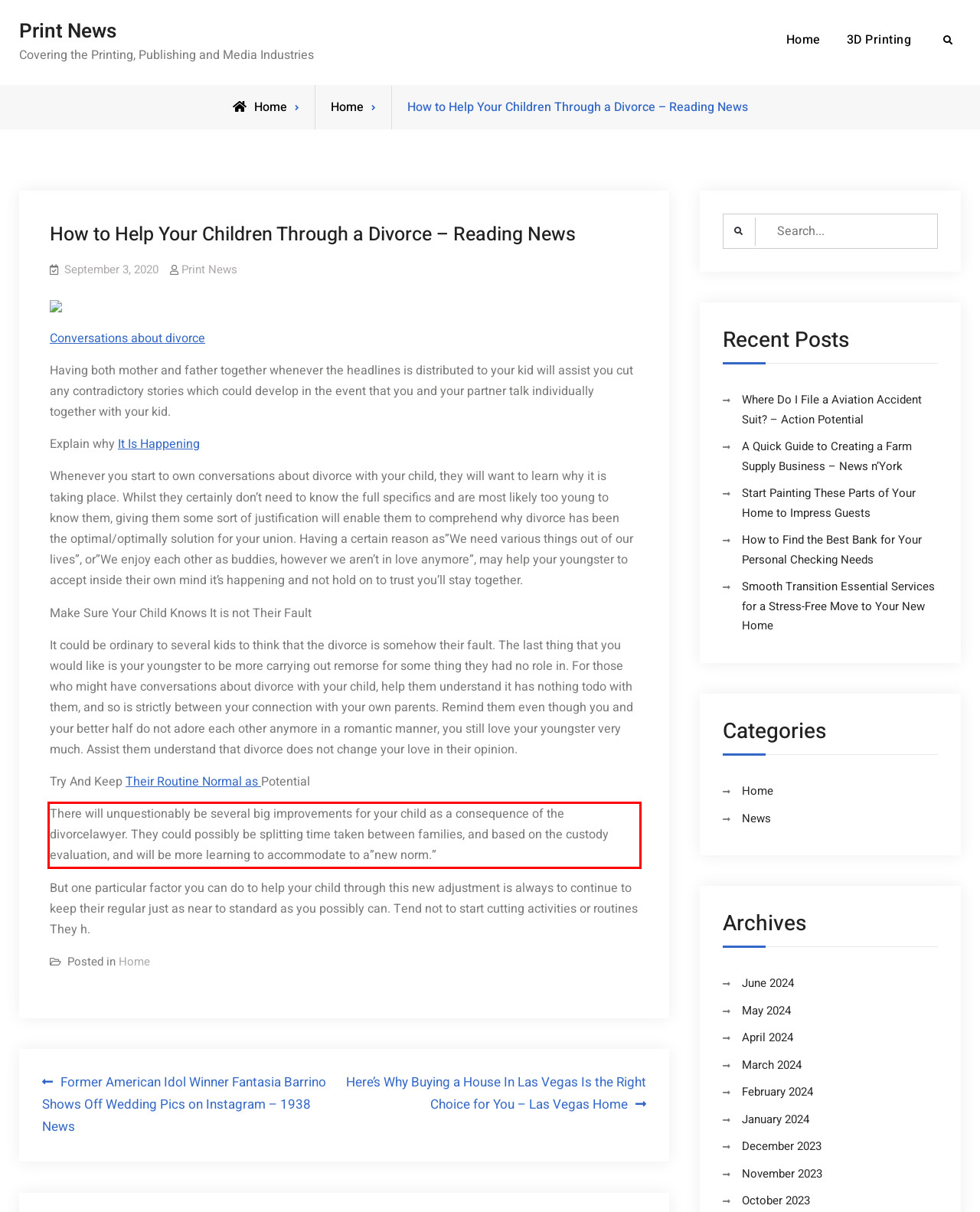Please extract the text content within the red bounding box on the webpage screenshot using OCR.

There will unquestionably be several big improvements for your child as a consequence of the divorcelawyer. They could possibly be splitting time taken between families, and based on the custody evaluation, and will be more learning to accommodate to a”new norm.”